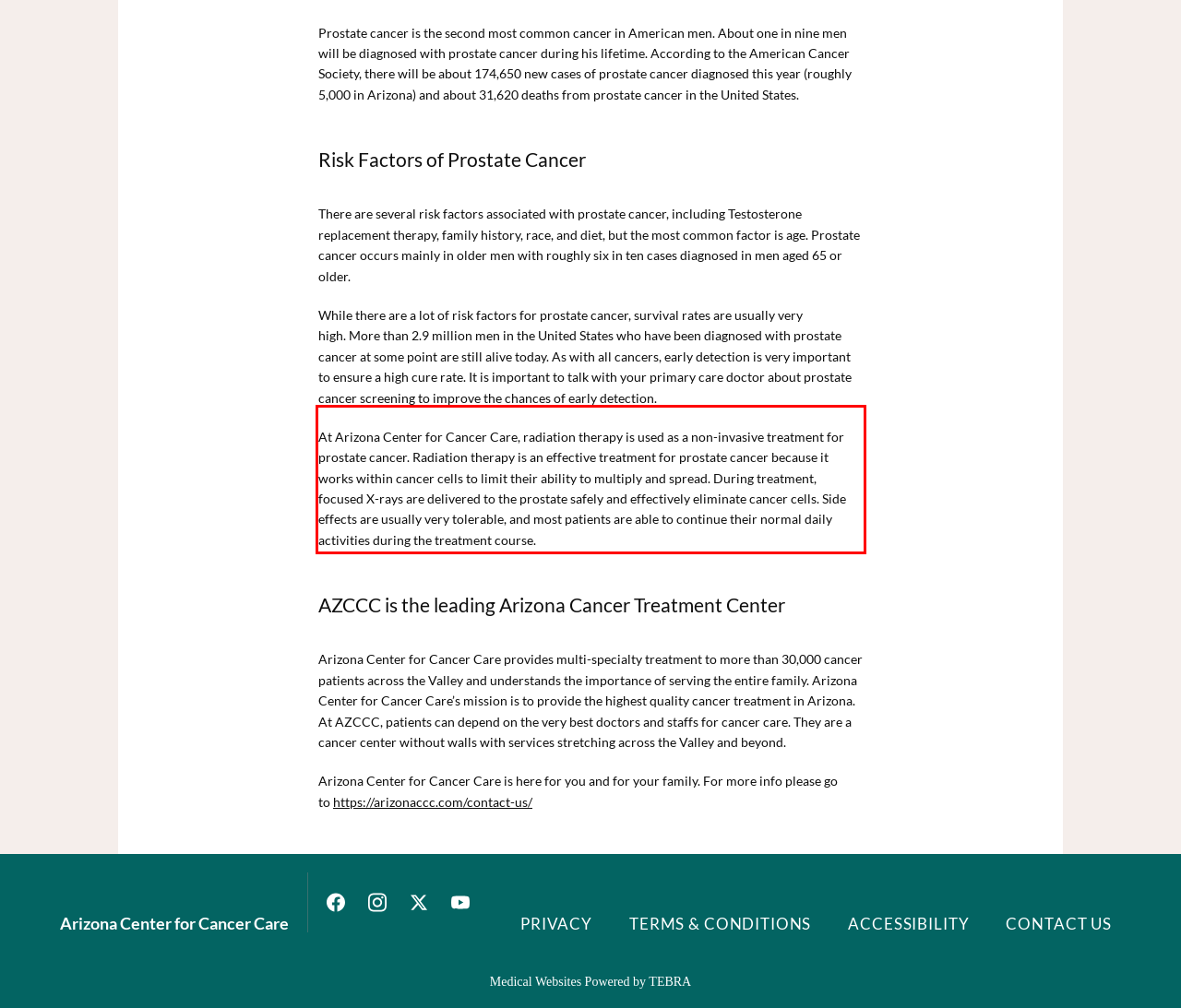Please perform OCR on the UI element surrounded by the red bounding box in the given webpage screenshot and extract its text content.

At Arizona Center for Cancer Care, radiation therapy is used as a non-invasive treatment for prostate cancer. Radiation therapy is an effective treatment for prostate cancer because it works within cancer cells to limit their ability to multiply and spread. During treatment, focused X-rays are delivered to the prostate safely and effectively eliminate cancer cells. Side effects are usually very tolerable, and most patients are able to continue their normal daily activities during the treatment course.